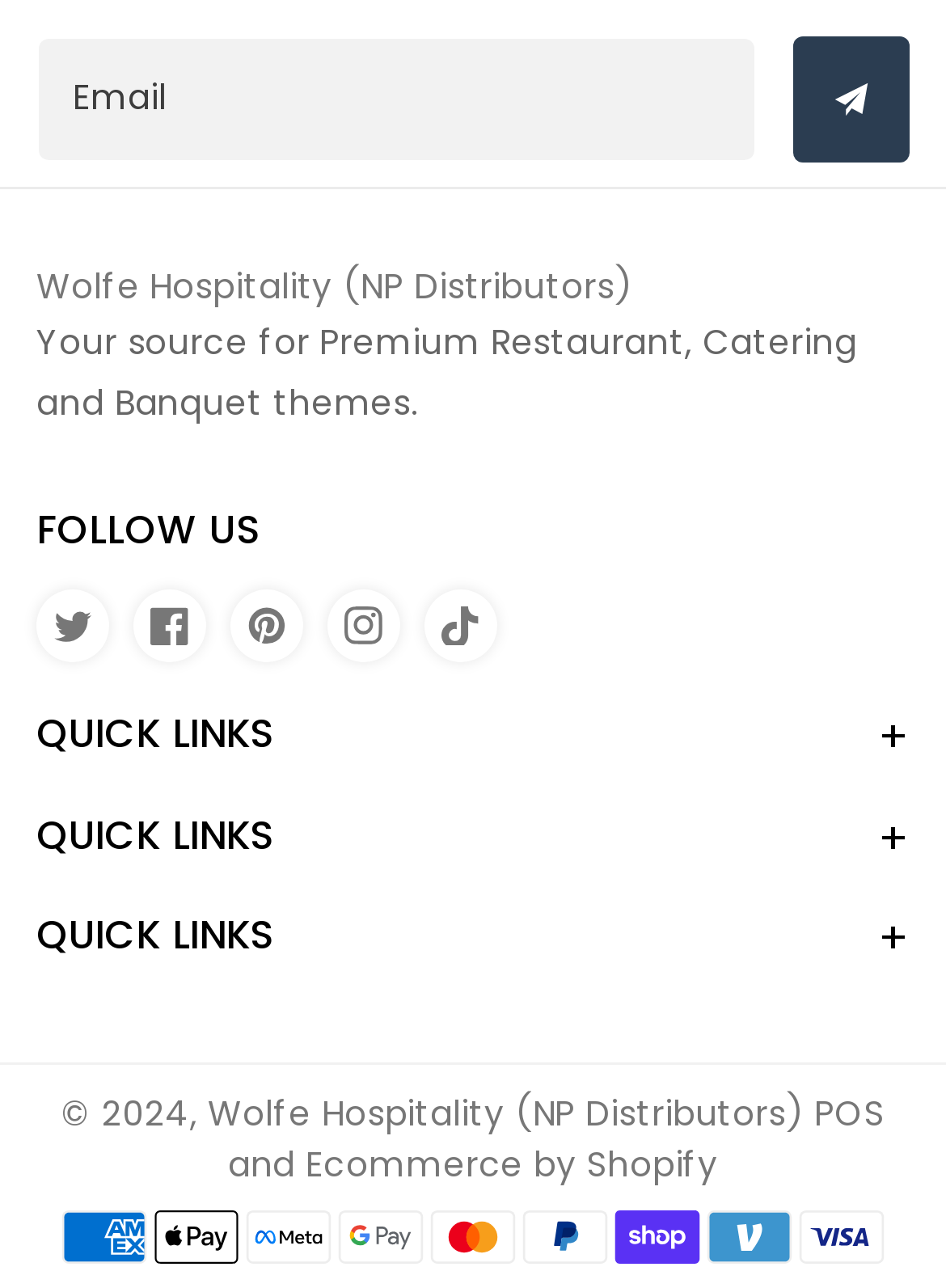Use a single word or phrase to respond to the question:
What is the theme of the products?

Restaurant, Catering and Banquet